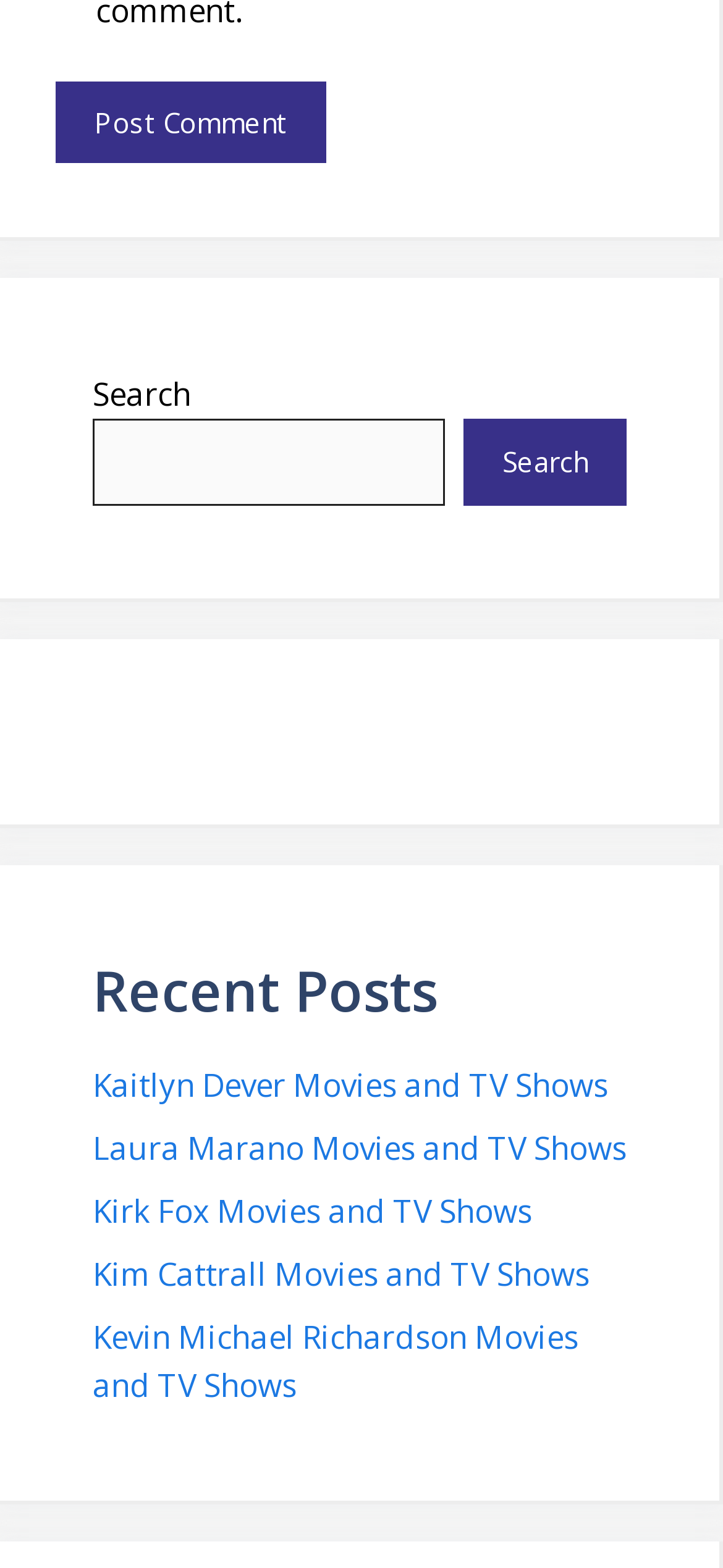Identify the bounding box coordinates necessary to click and complete the given instruction: "Search for something".

[0.128, 0.267, 0.615, 0.323]